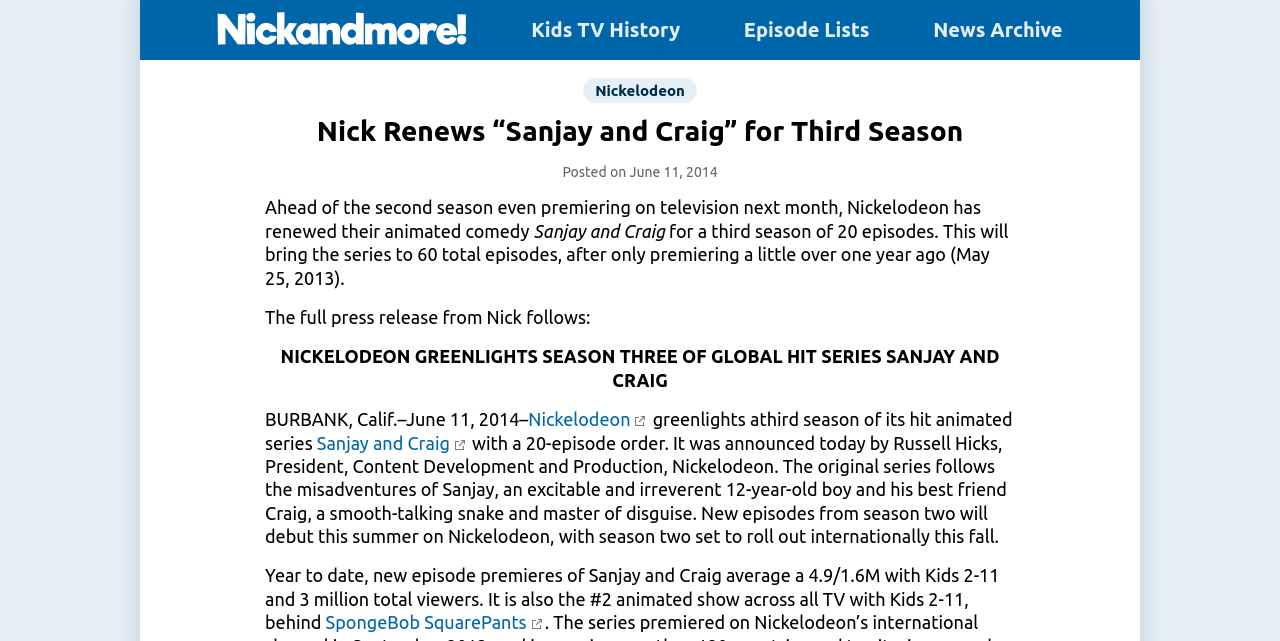What is the name of the animated comedy series? Using the information from the screenshot, answer with a single word or phrase.

Sanjay and Craig